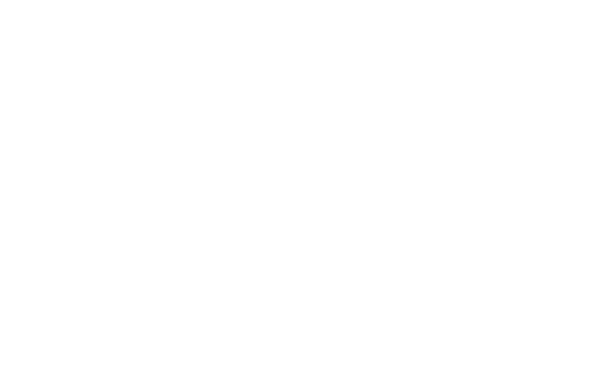Answer the following query with a single word or phrase:
What type of law does the firm specialize in?

Personal Injury Law